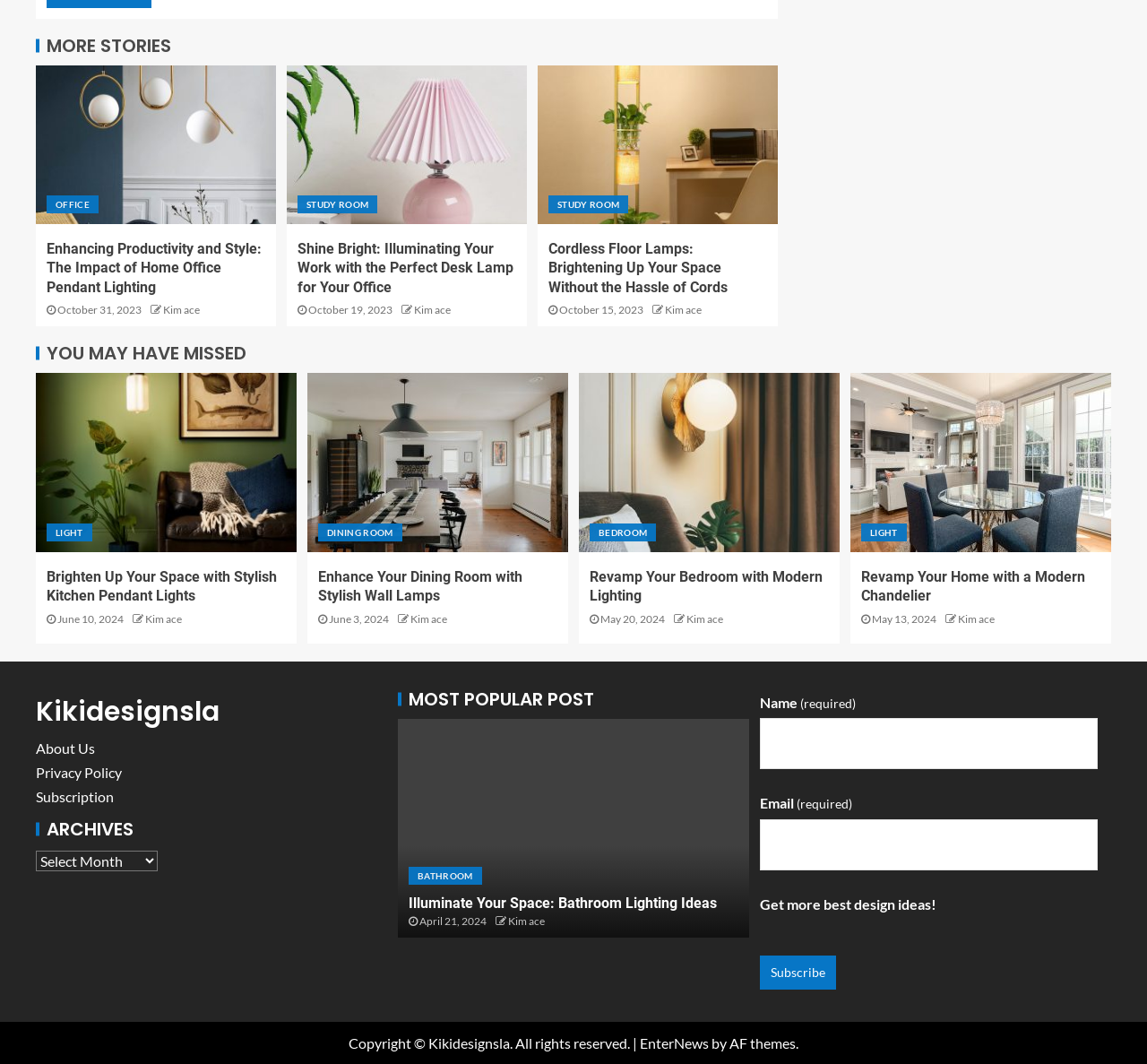Please identify the bounding box coordinates of the area I need to click to accomplish the following instruction: "Click on the 'OFFICE' link".

[0.041, 0.184, 0.086, 0.201]